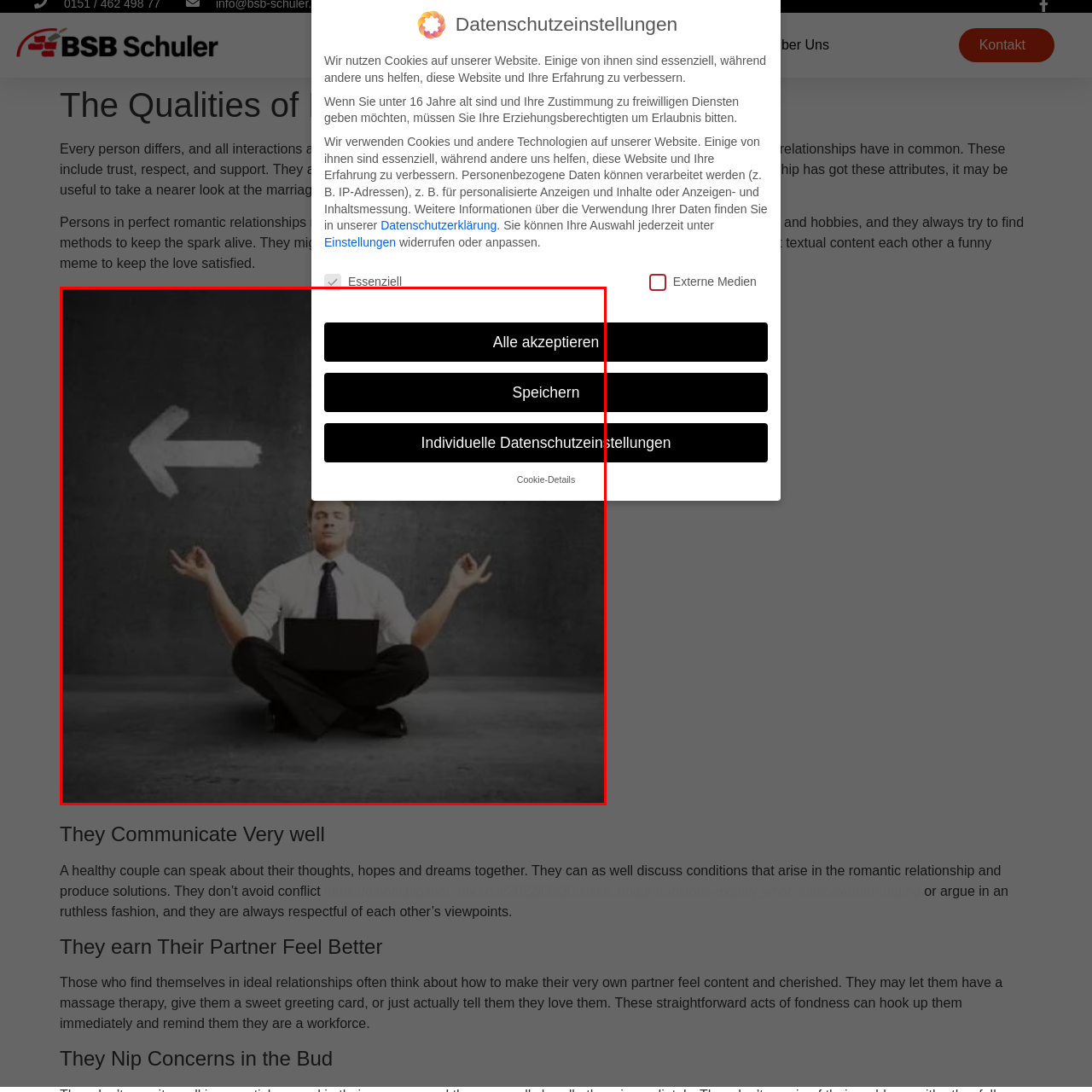Please examine the image highlighted by the red rectangle and provide a comprehensive answer to the following question based on the visual information present:
What is in the background of the image?

The background of the image is a plain and simple wall, which provides a neutral and calm atmosphere, contrasting with the busy and professional environment implied by the laptop.